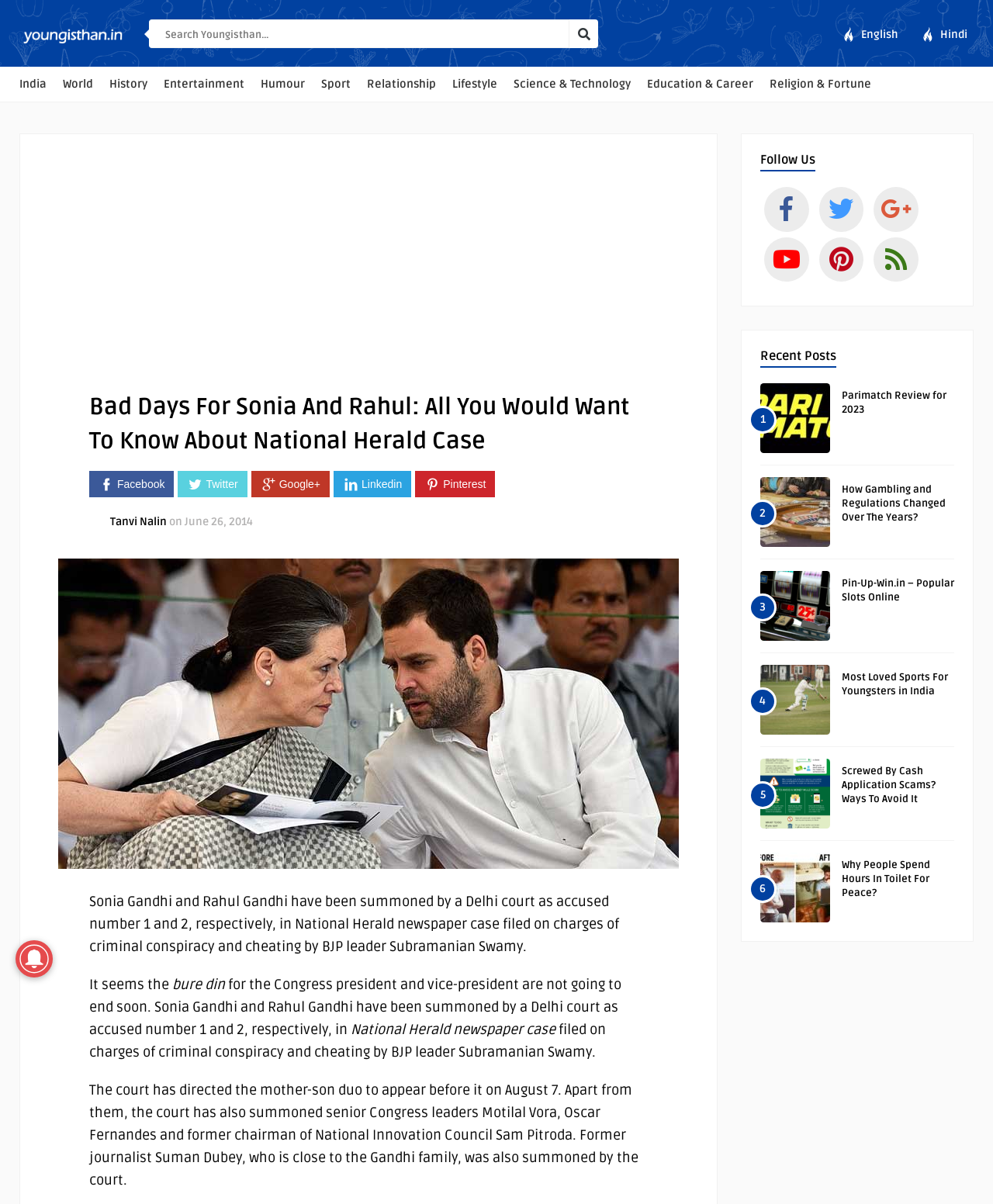What are Sonia and Rahul Gandhi accused of?
Please answer using one word or phrase, based on the screenshot.

Criminal conspiracy and cheating